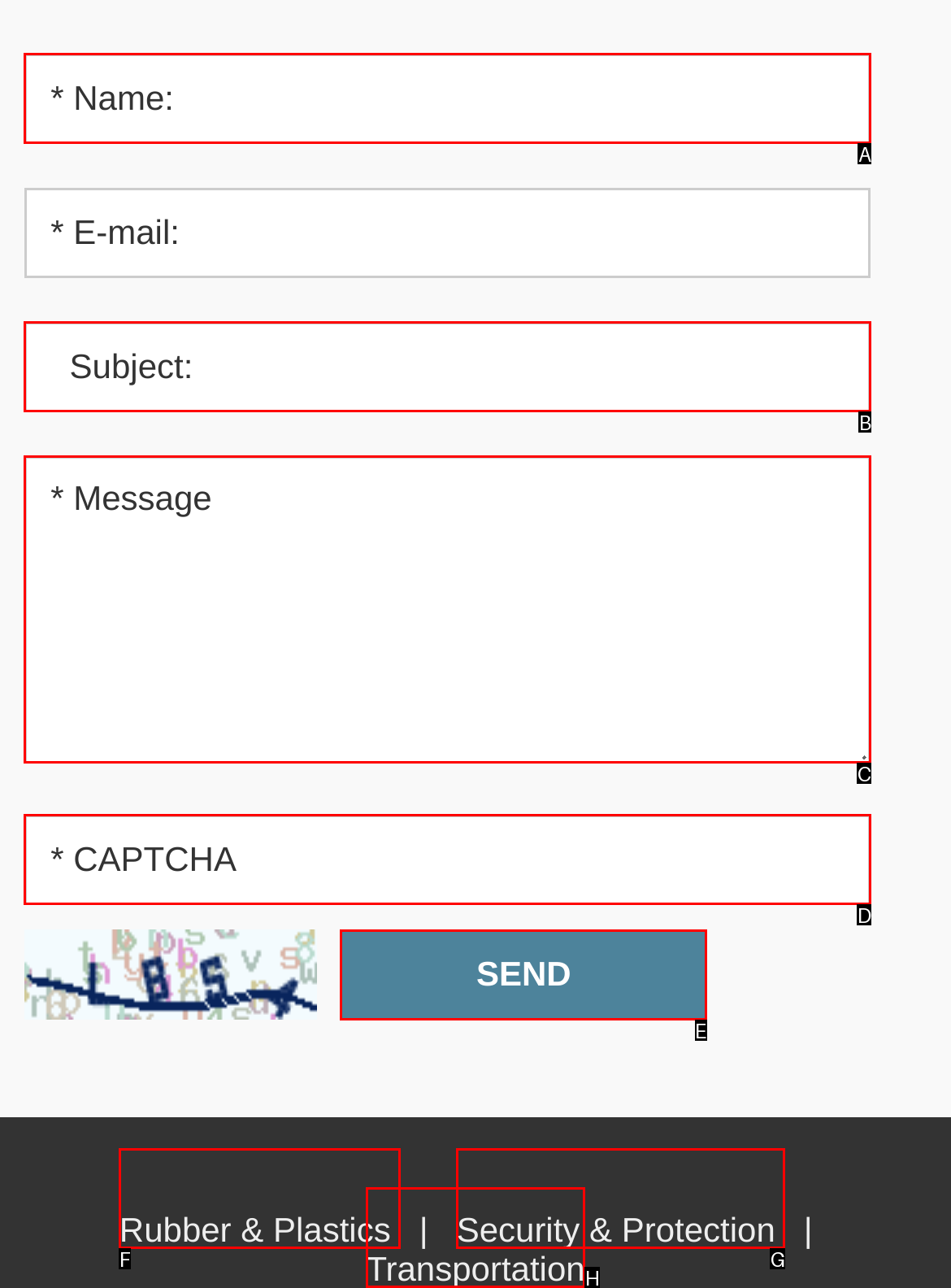Determine the correct UI element to click for this instruction: Open menu. Respond with the letter of the chosen element.

None